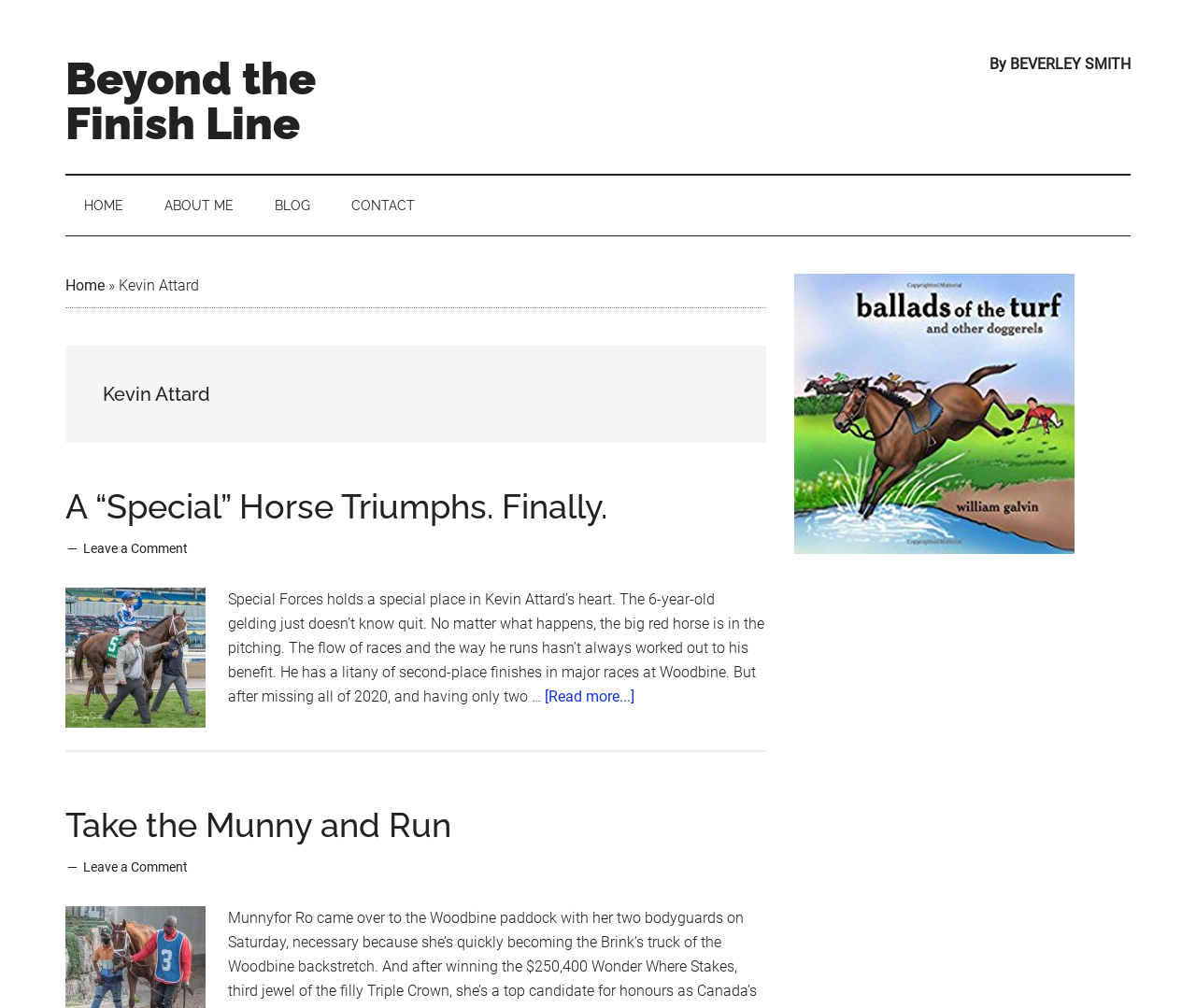Locate the bounding box coordinates of the clickable region to complete the following instruction: "go to home page."

[0.055, 0.174, 0.119, 0.234]